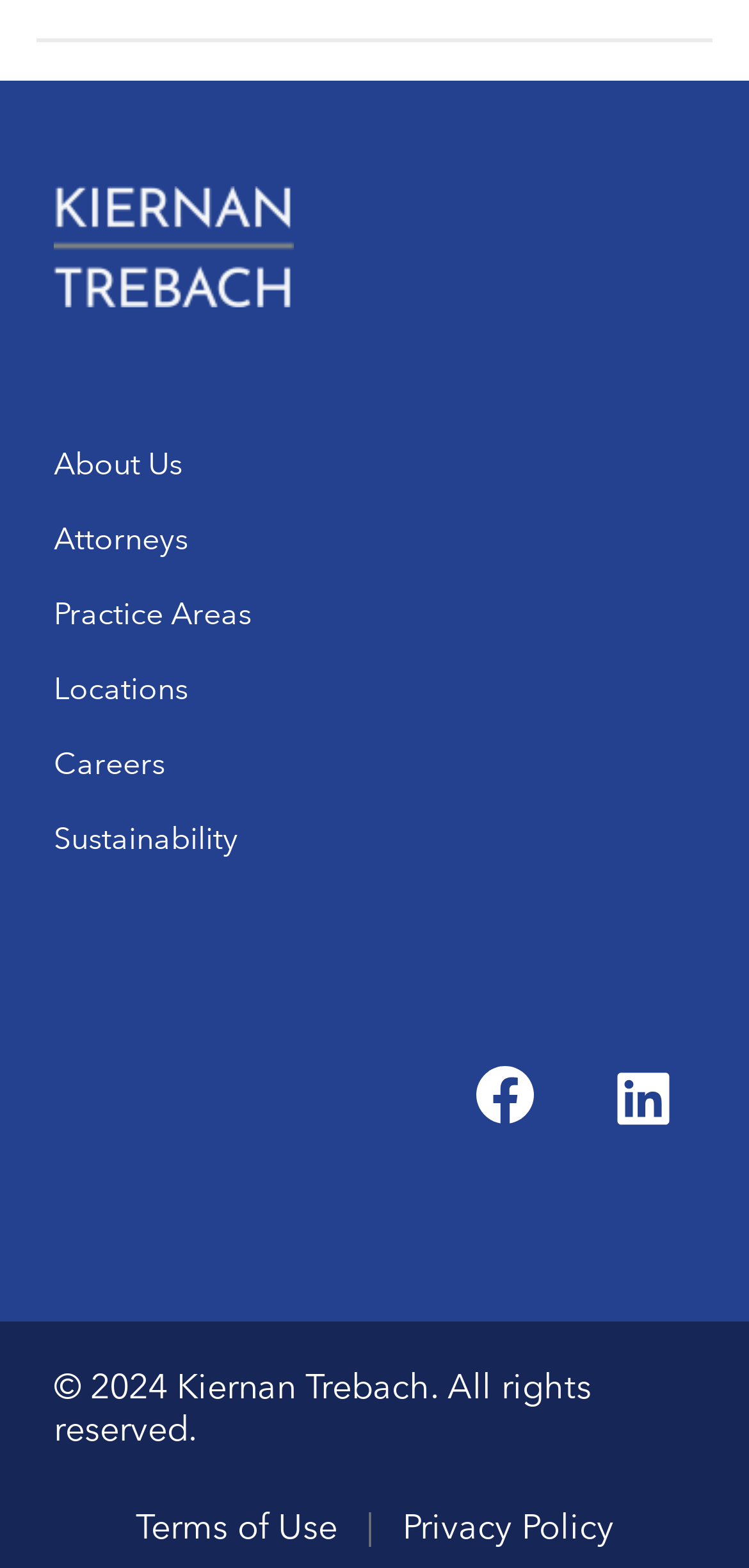Identify the bounding box coordinates of the area you need to click to perform the following instruction: "Click on About Us".

[0.072, 0.277, 0.928, 0.315]